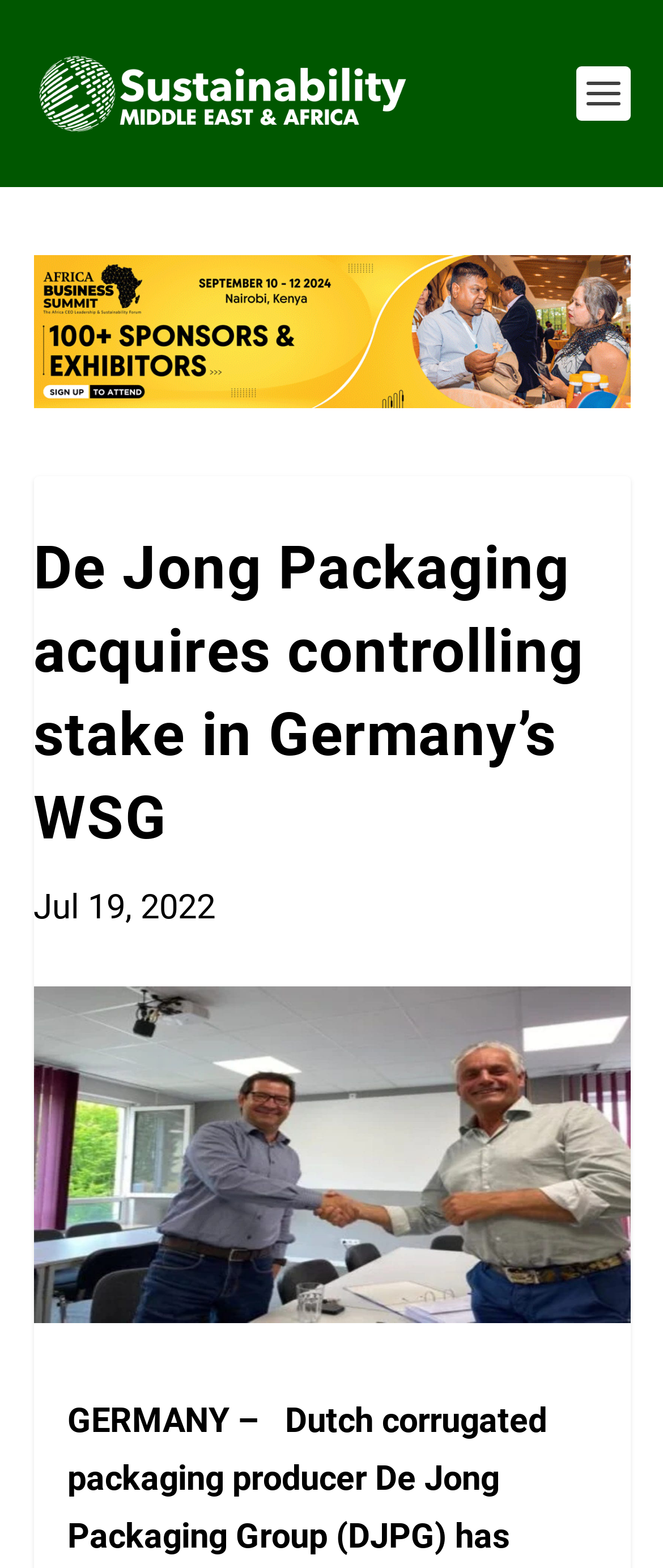Using the information from the screenshot, answer the following question thoroughly:
What is the topic of the news article?

I found the topic of the news article by looking at the main heading of the webpage which says 'De Jong Packaging acquires controlling stake in Germany’s WSG'.